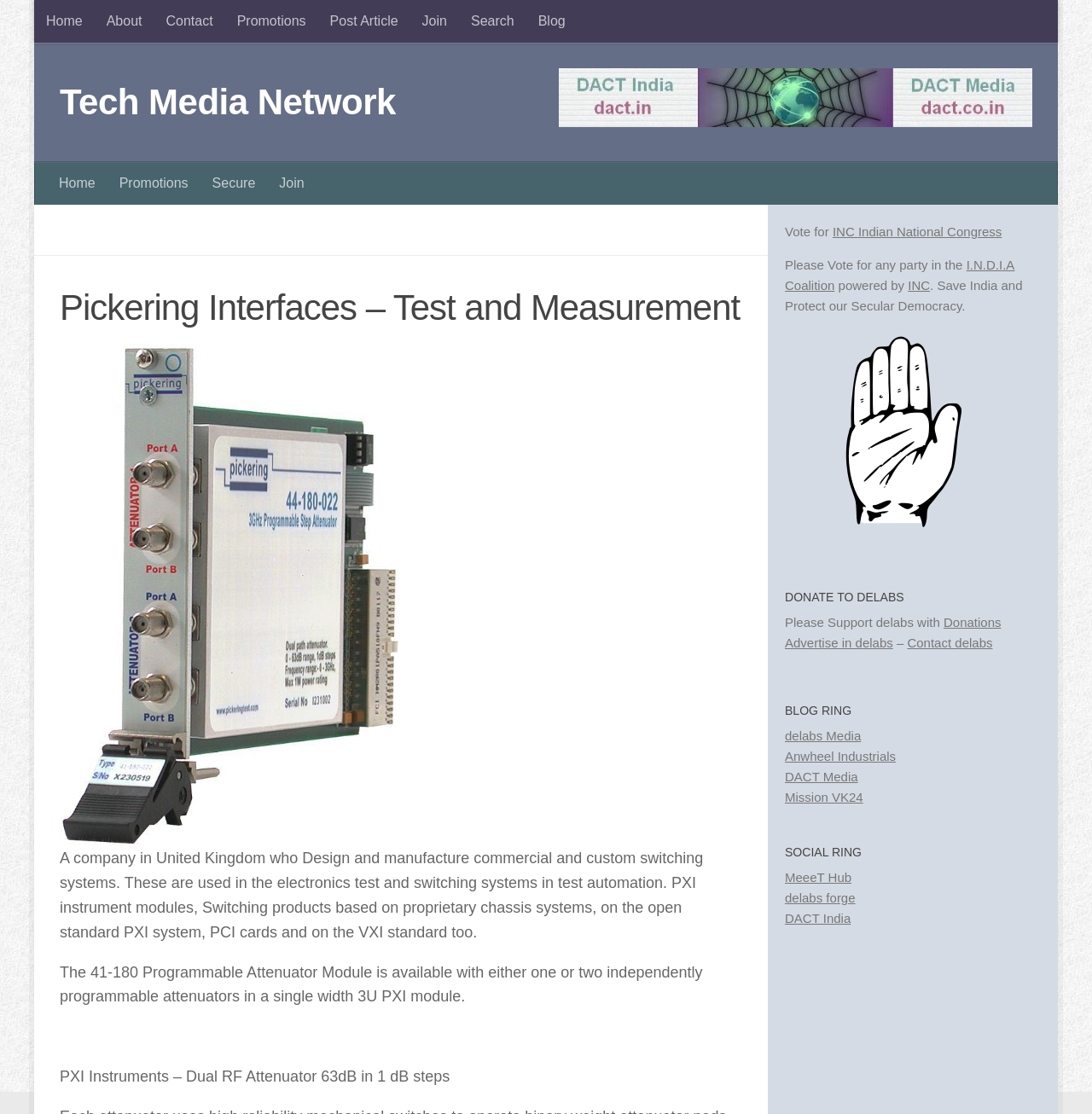Give a one-word or one-phrase response to the question: 
What is the name of the programmable attenuator module?

41-180